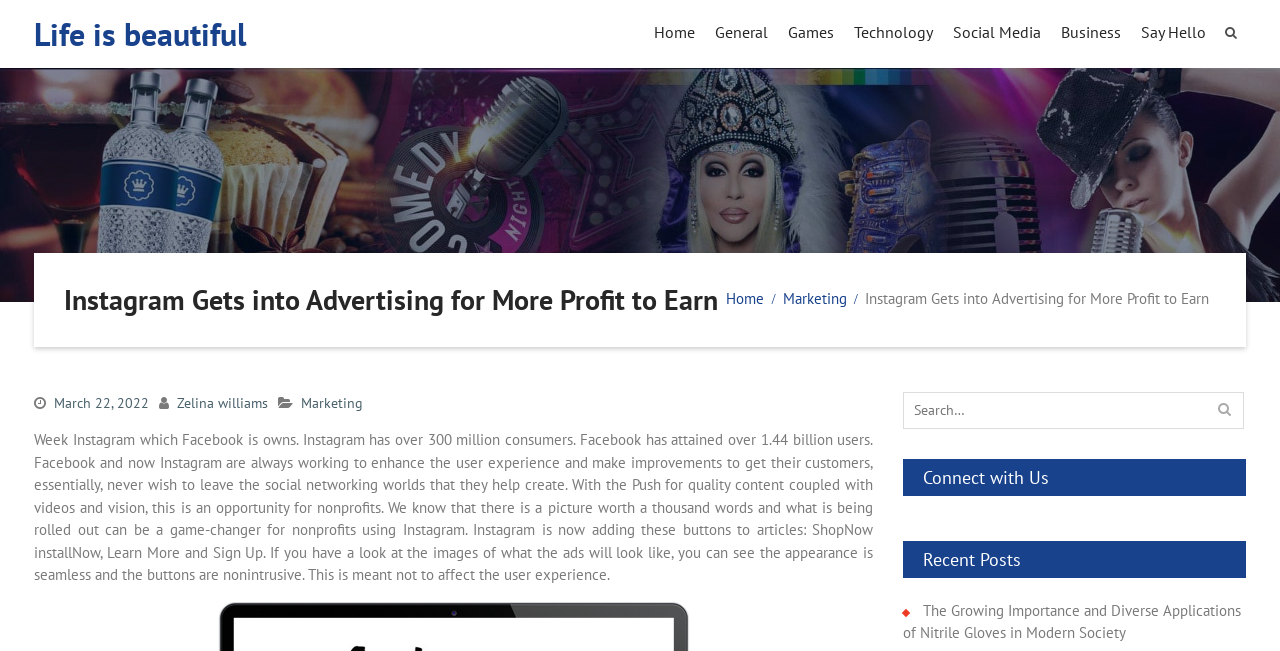Please identify the bounding box coordinates of the element I need to click to follow this instruction: "View recent posts".

[0.706, 0.83, 0.973, 0.887]